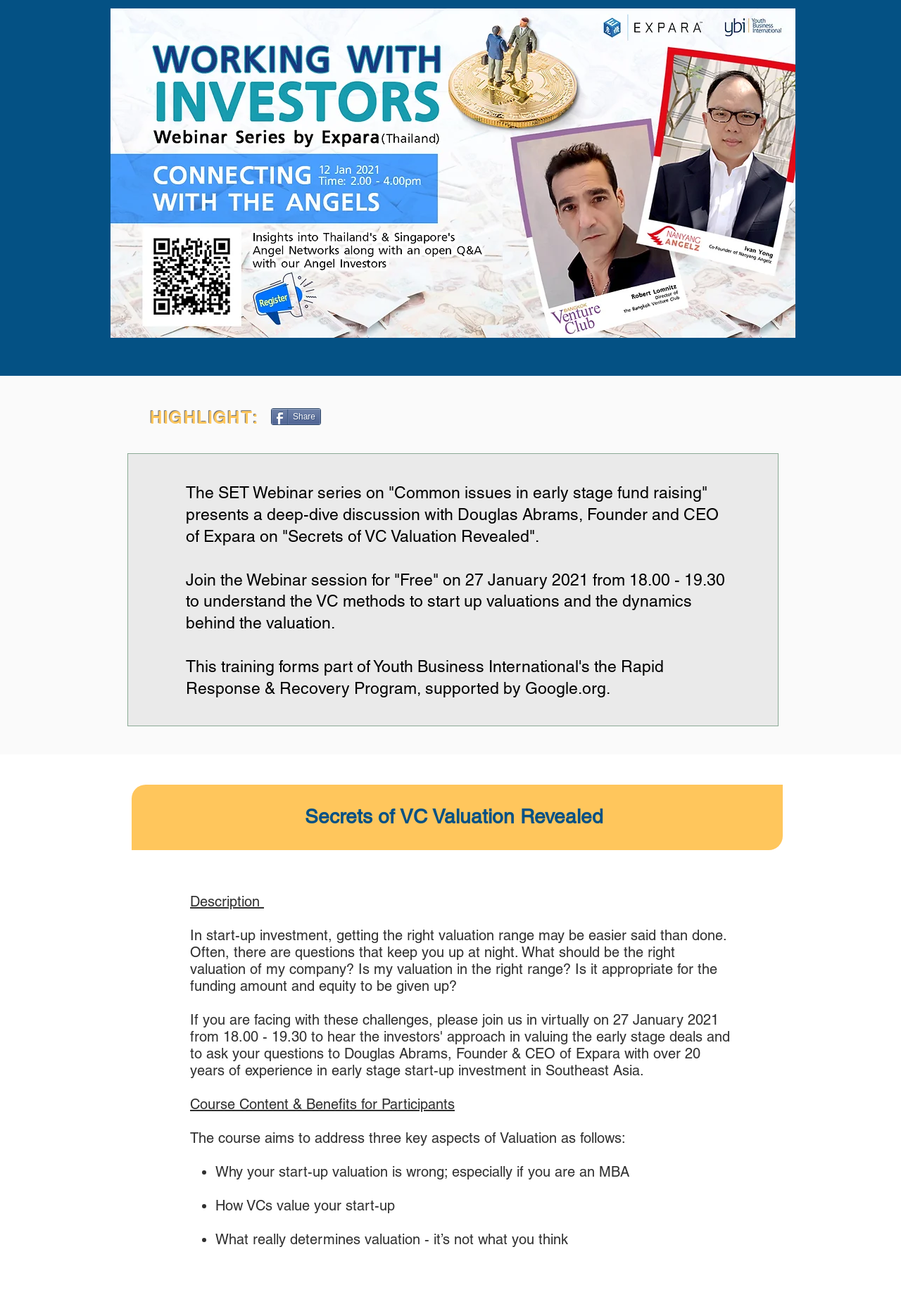What is the format of the course content?
Please answer the question with as much detail and depth as you can.

The course content is presented in a list format, with three key aspects of valuation addressed, including why startup valuations are often wrong, how VCs value startups, and what determines valuation. Each aspect is further broken down into bullet points.